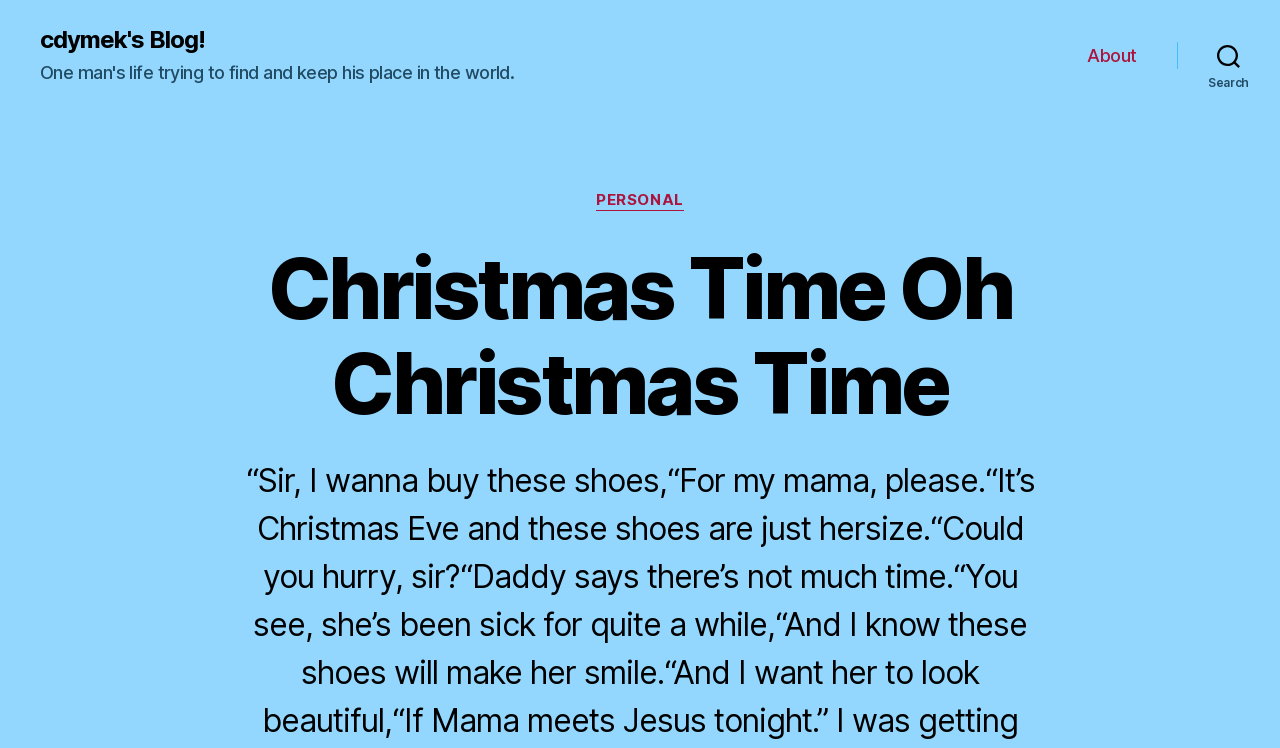Describe all the visual and textual components of the webpage comprehensively.

The webpage is a blog titled "Christmas Time Oh Christmas Time – cdymek's Blog!". At the top left, there is a link to "cdymek's Blog!". To the right of this link, a horizontal navigation menu is located, containing a single link labeled "About". 

On the top right corner, a search button is positioned. When expanded, the search button reveals a dropdown menu with a static text "Categories" and a link to "PERSONAL" category. 

Below the navigation menu and search button, a prominent heading "Christmas Time Oh Christmas Time" is displayed, taking up a significant portion of the page.